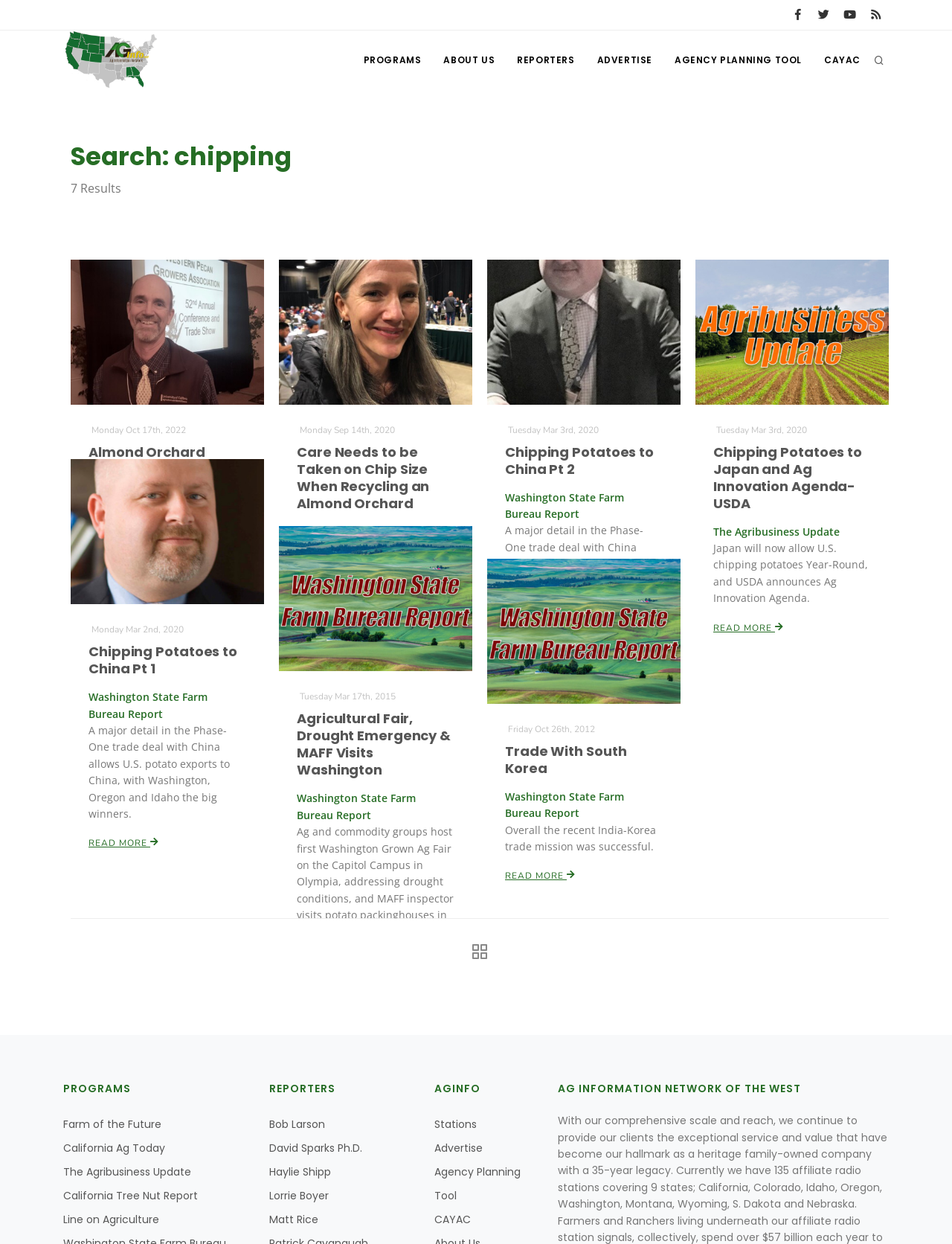Identify the bounding box coordinates of the clickable region required to complete the instruction: "Search for something". The coordinates should be given as four float numbers within the range of 0 and 1, i.e., [left, top, right, bottom].

[0.29, 0.317, 0.71, 0.352]